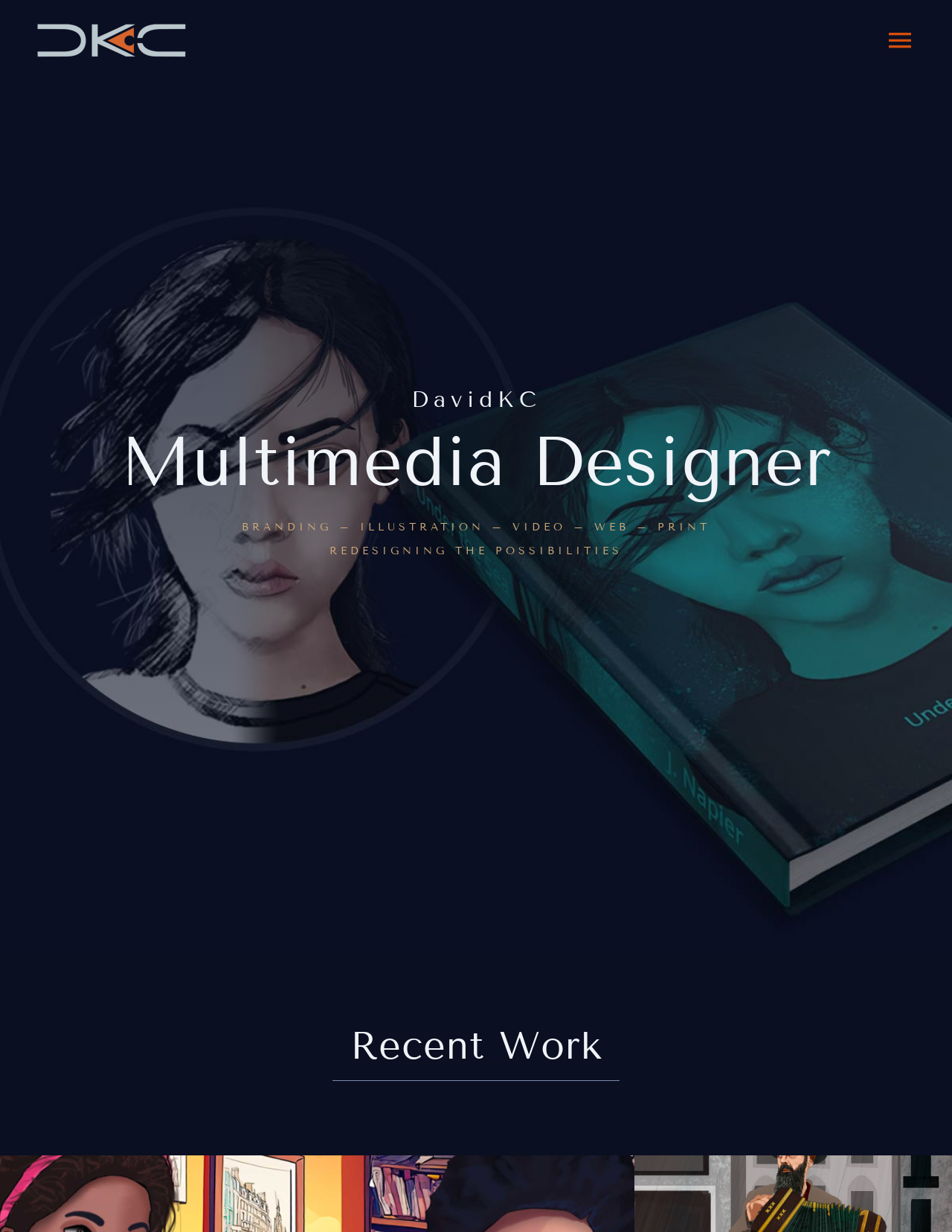What is the theme of the person's work?
Refer to the image and provide a concise answer in one word or phrase.

BRANDING - ILLUSTRATION - VIDEO - WEB - PRINT